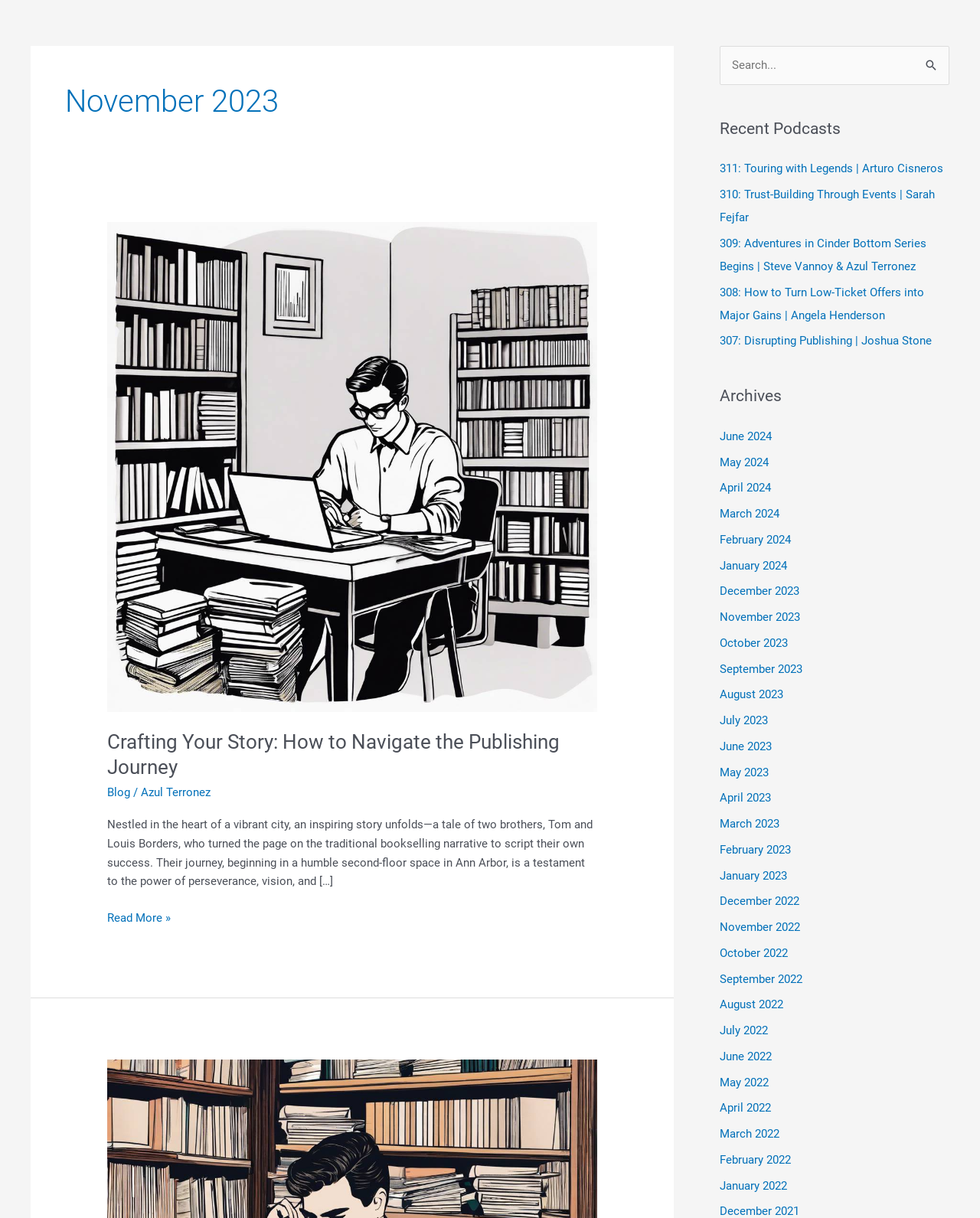Can you determine the bounding box coordinates of the area that needs to be clicked to fulfill the following instruction: "Listen to recent podcast 311: Touring with Legends"?

[0.734, 0.133, 0.962, 0.144]